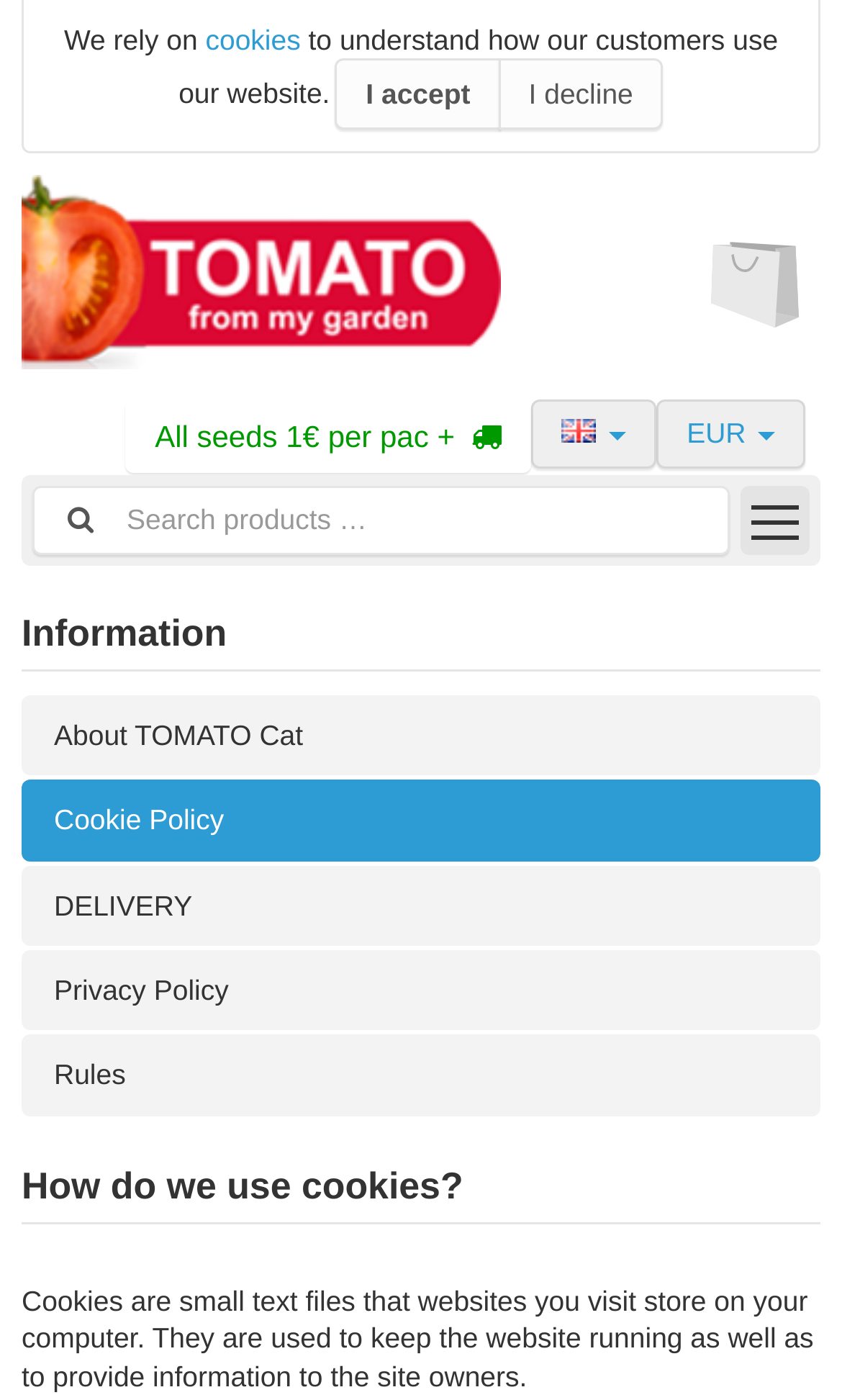How much do all seeds cost?
Please provide a single word or phrase as the answer based on the screenshot.

1€ per pac